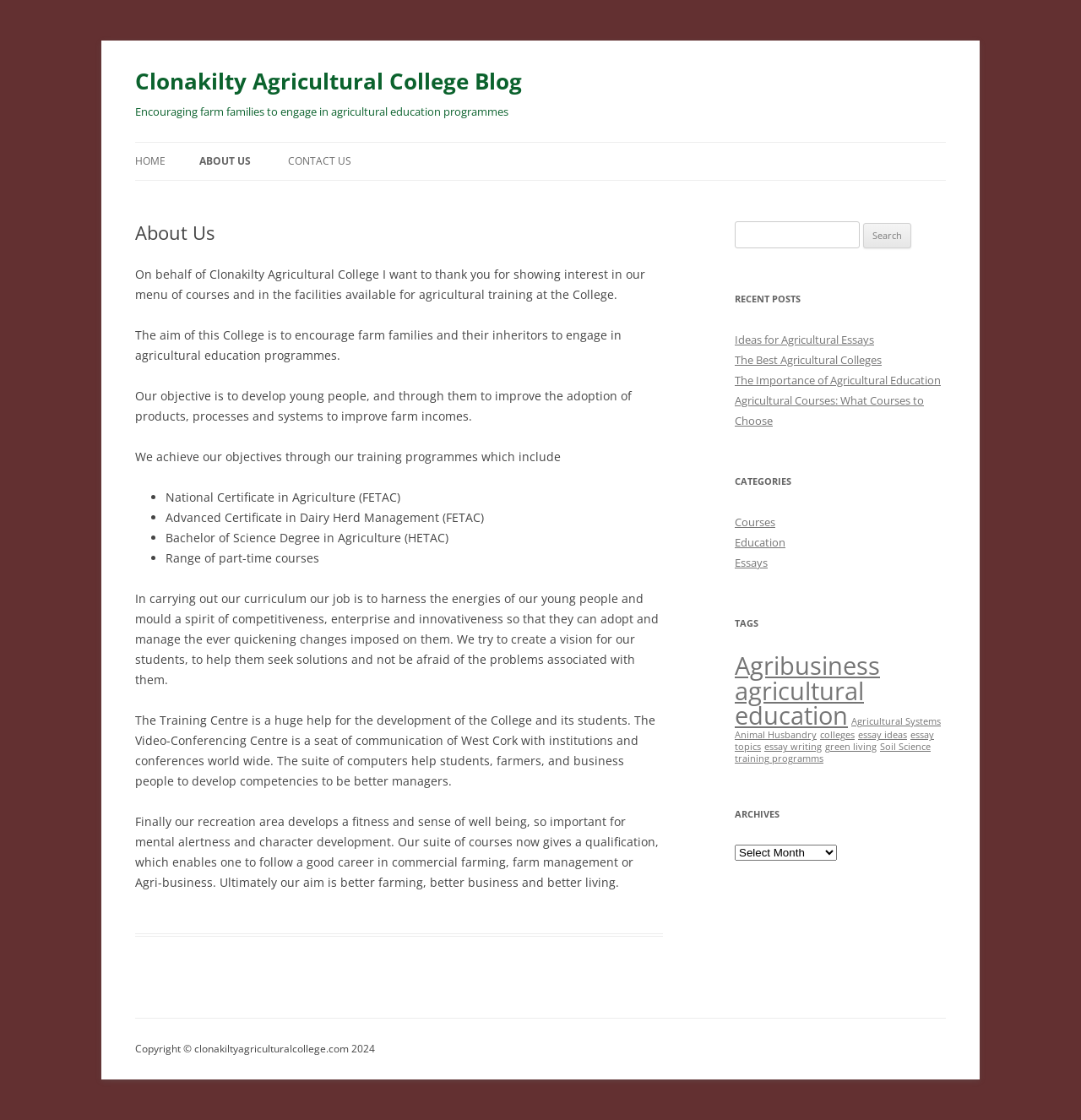Based on what you see in the screenshot, provide a thorough answer to this question: What is the name of the degree offered by the College?

The College offers a Bachelor of Science Degree in Agriculture, as listed in the bullet points under the 'About Us' section.